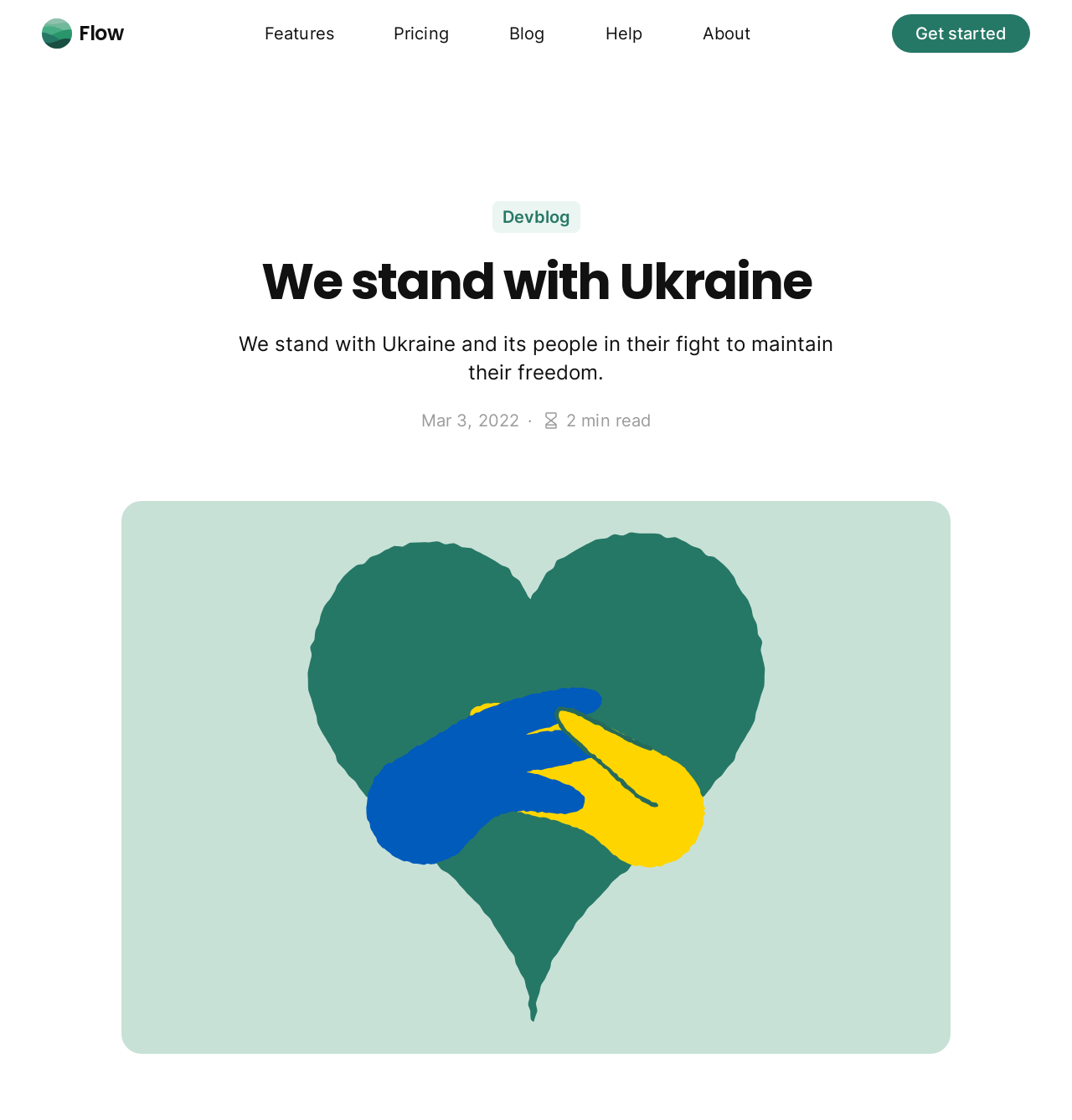Extract the primary heading text from the webpage.

We stand with Ukraine